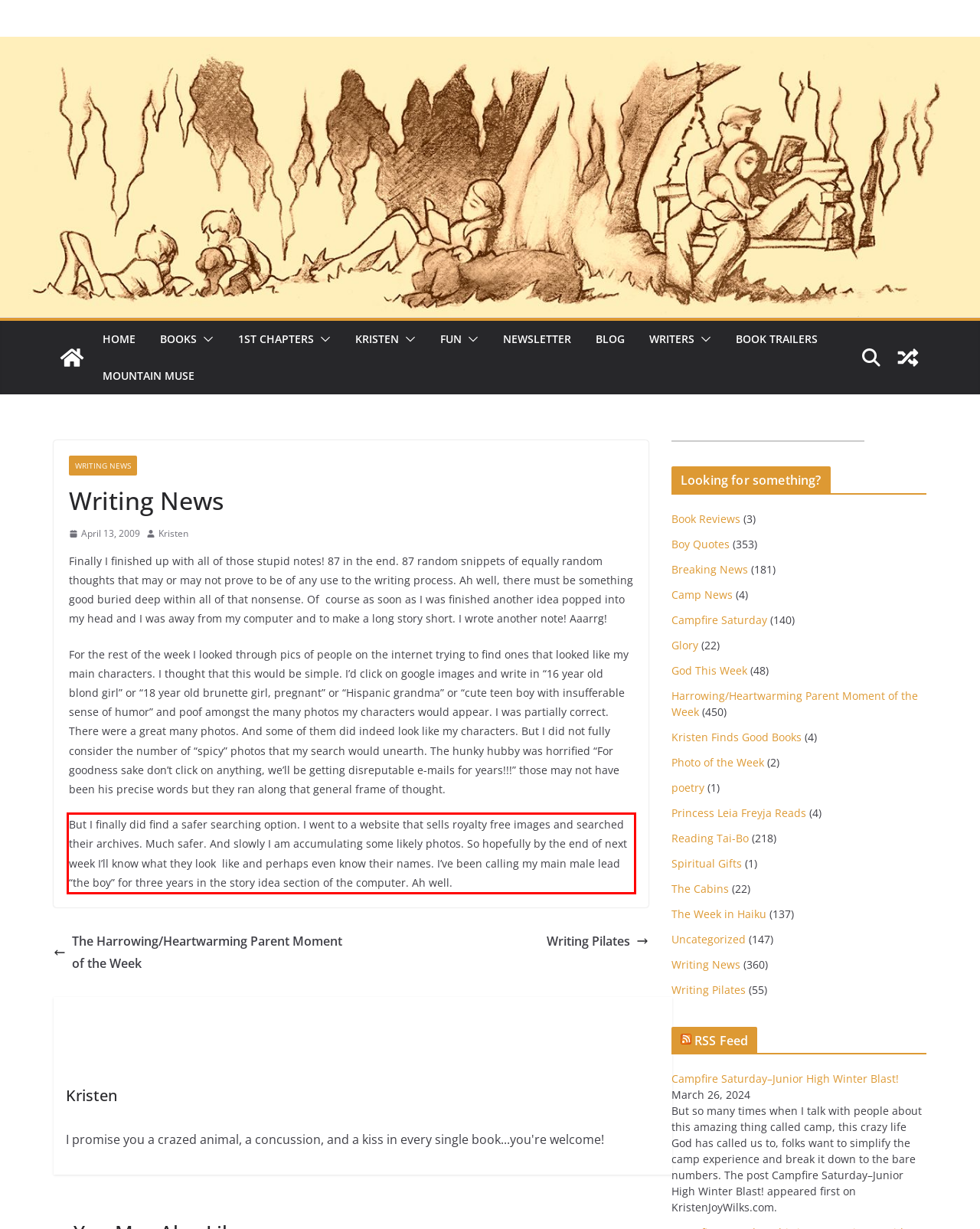Using the provided screenshot of a webpage, recognize the text inside the red rectangle bounding box by performing OCR.

But I finally did find a safer searching option. I went to a website that sells royalty free images and searched their archives. Much safer. And slowly I am accumulating some likely photos. So hopefully by the end of next week I’ll know what they look like and perhaps even know their names. I’ve been calling my main male lead “the boy” for three years in the story idea section of the computer. Ah well.